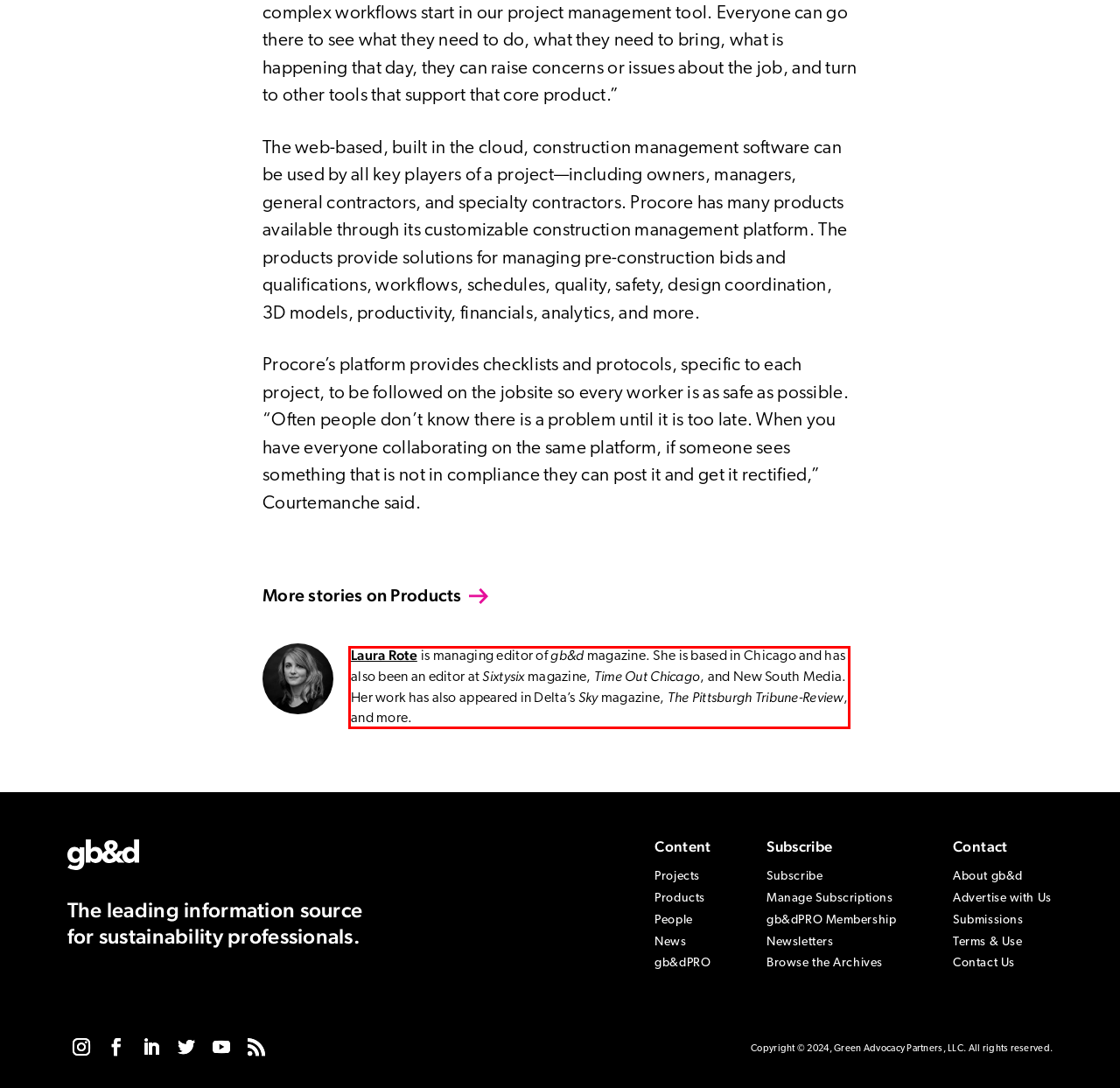You are provided with a screenshot of a webpage featuring a red rectangle bounding box. Extract the text content within this red bounding box using OCR.

is managing editor of gb&d magazine. She is based in Chicago and has also been an editor at Sixtysix magazine, Time Out Chicago, and New South Media. Her work has also appeared in Delta’s Sky magazine, The Pittsburgh Tribune-Review, and more.